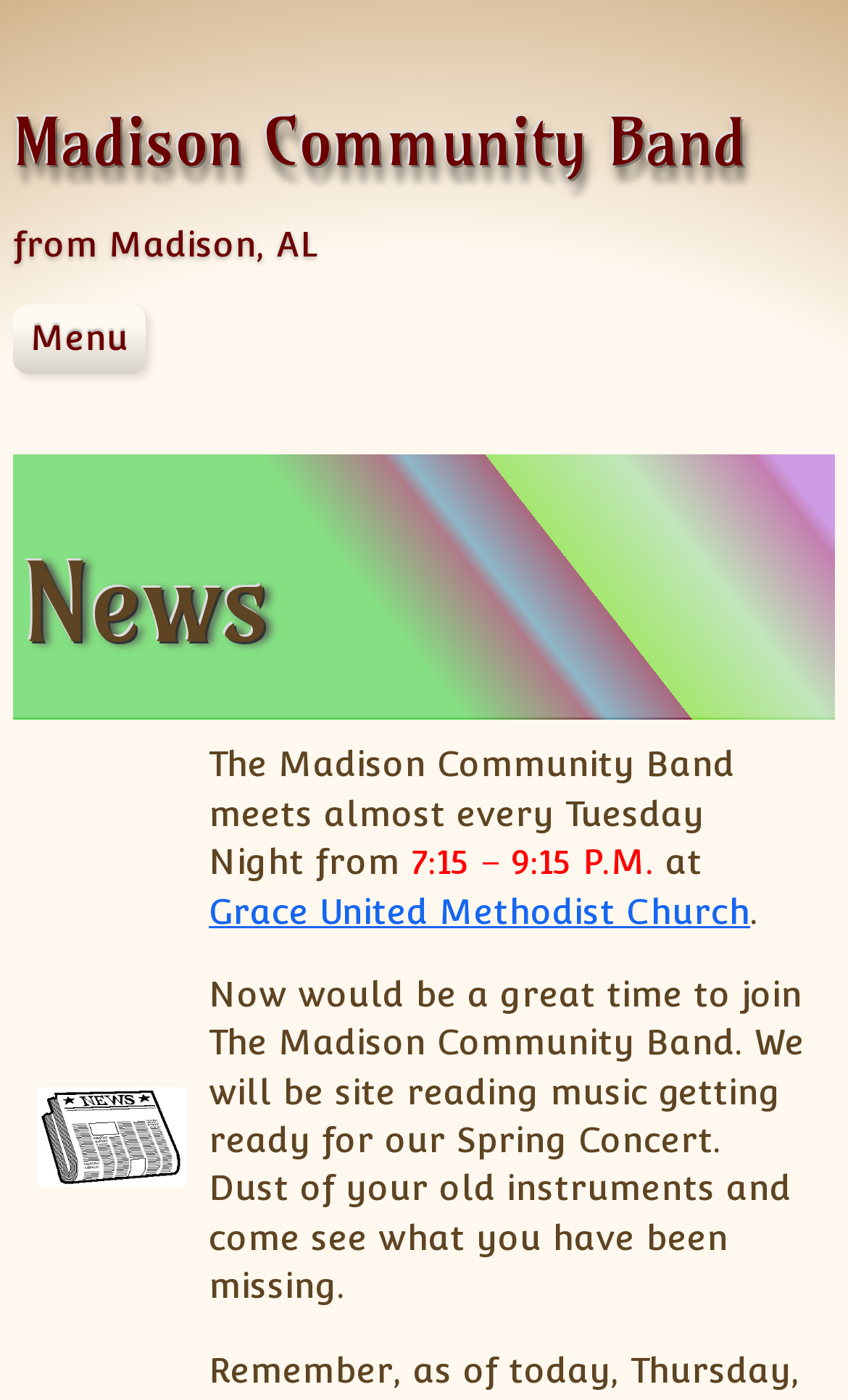Provide the bounding box coordinates, formatted as (top-left x, top-left y, bottom-right x, bottom-right y), with all values being floating point numbers between 0 and 1. Identify the bounding box of the UI element that matches the description: News

[0.015, 0.491, 0.985, 0.536]